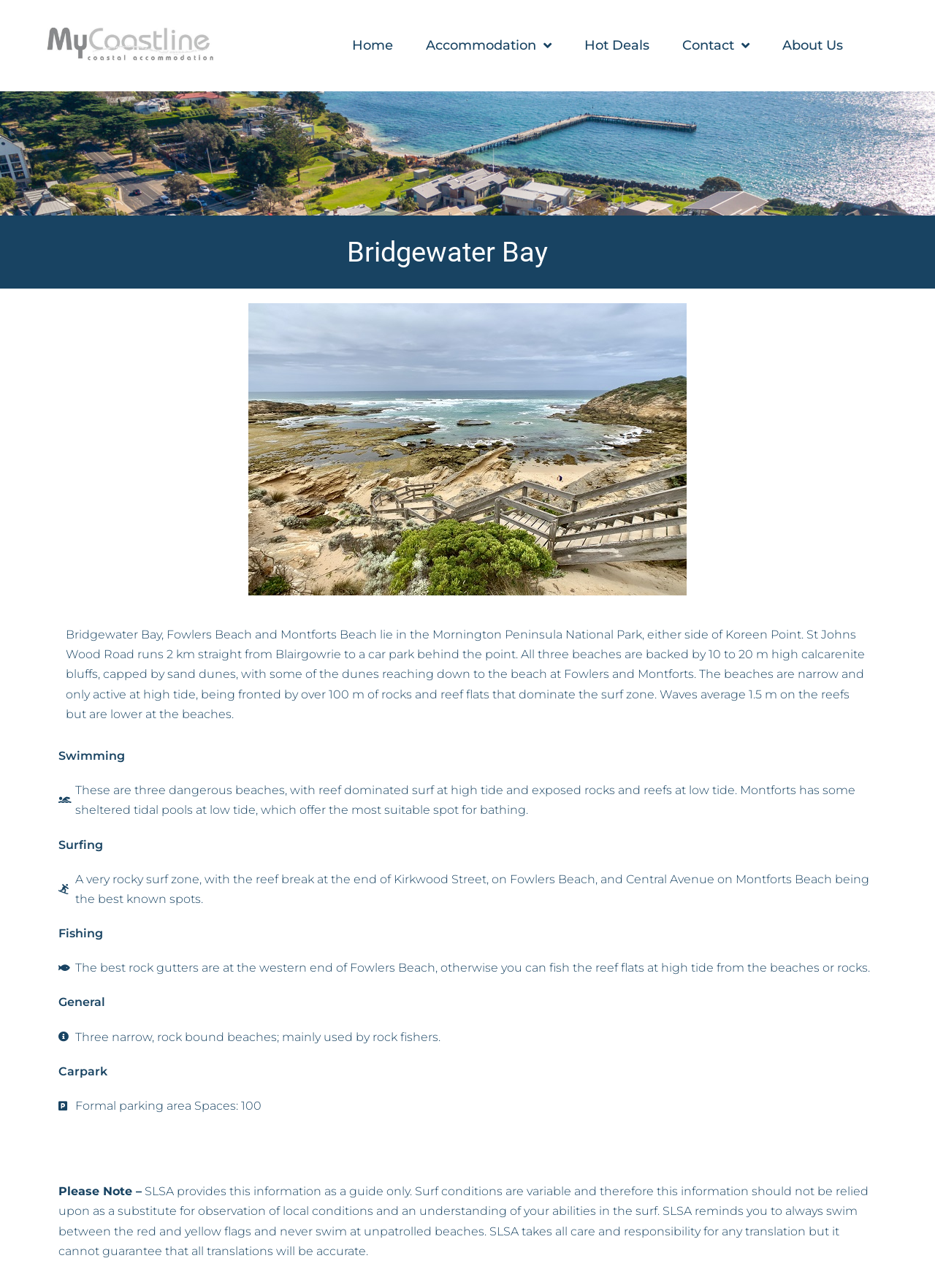How many parking spaces are available?
We need a detailed and exhaustive answer to the question. Please elaborate.

The webpage mentions a formal parking area with 100 spaces.